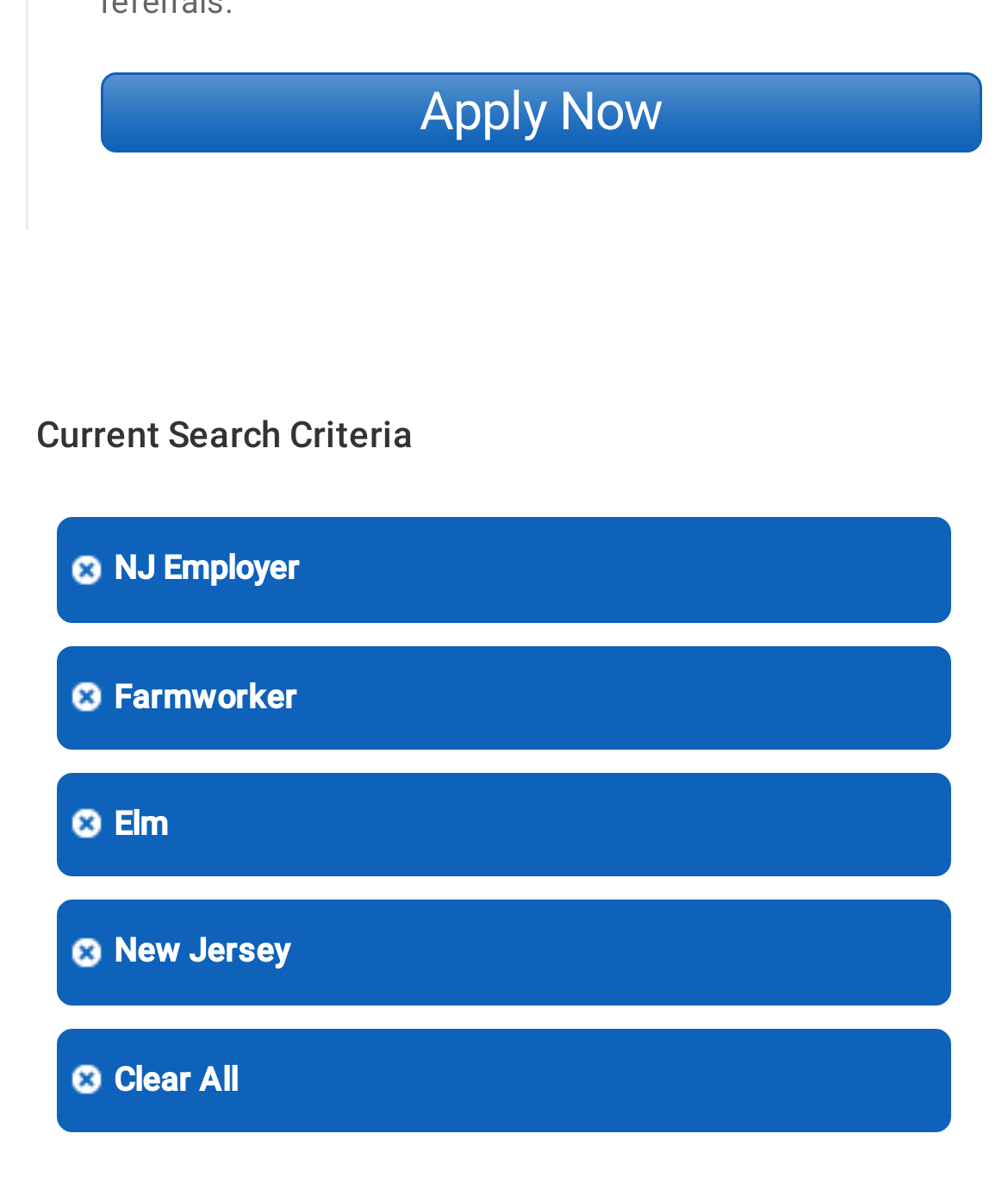What is the purpose of the 'Clear All' link?
Using the image as a reference, deliver a detailed and thorough answer to the question.

The 'Clear All' link is located at the bottom of the 'Current Search Criteria' section, and its position and label suggest that it is intended to remove all the currently applied search criteria.